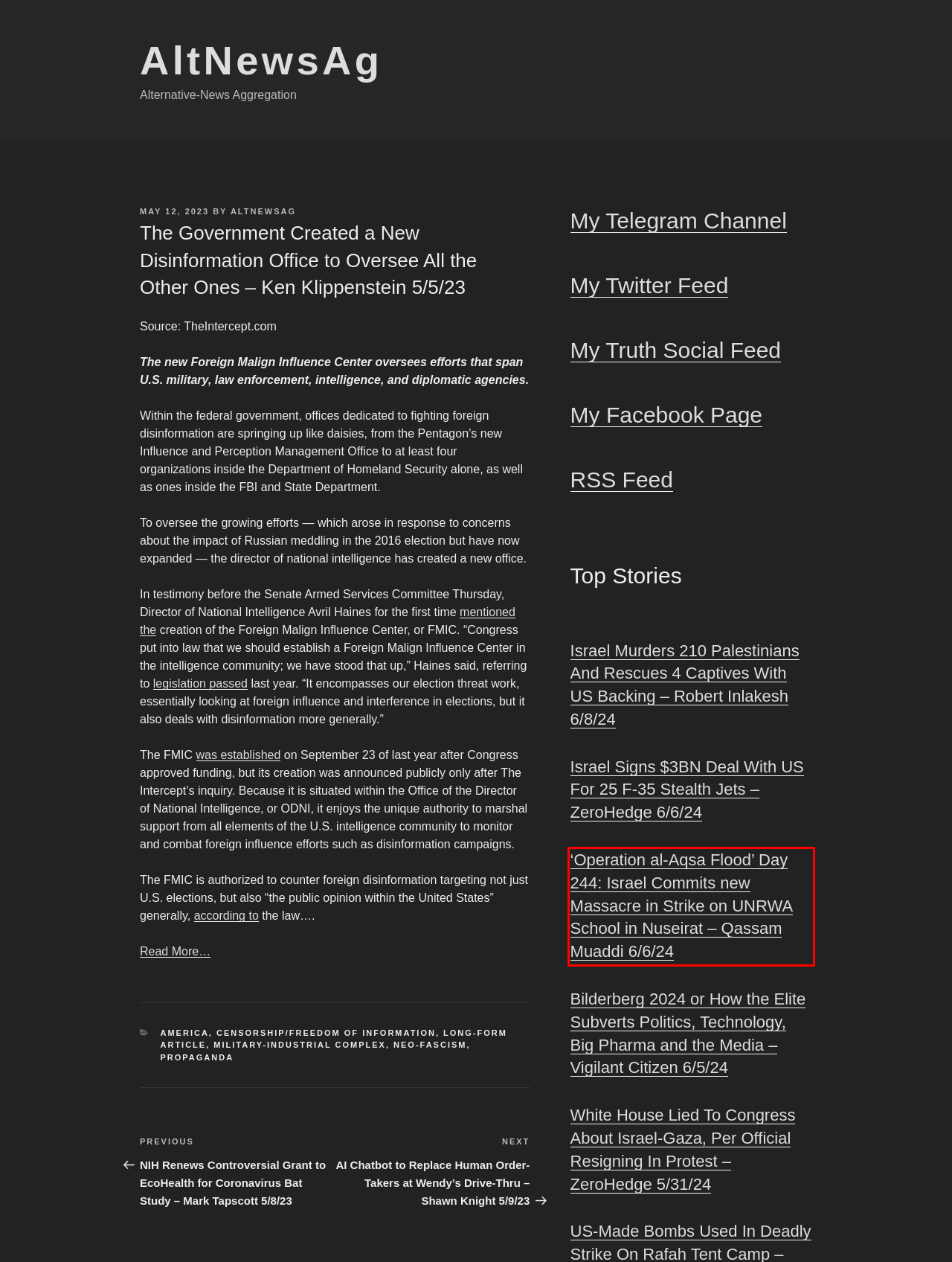You are given a webpage screenshot with a red bounding box around a UI element. Extract and generate the text inside this red bounding box.

‘Operation al-Aqsa Flood’ Day 244: Israel Commits new Massacre in Strike on UNRWA School in Nuseirat – Qassam Muaddi 6/6/24